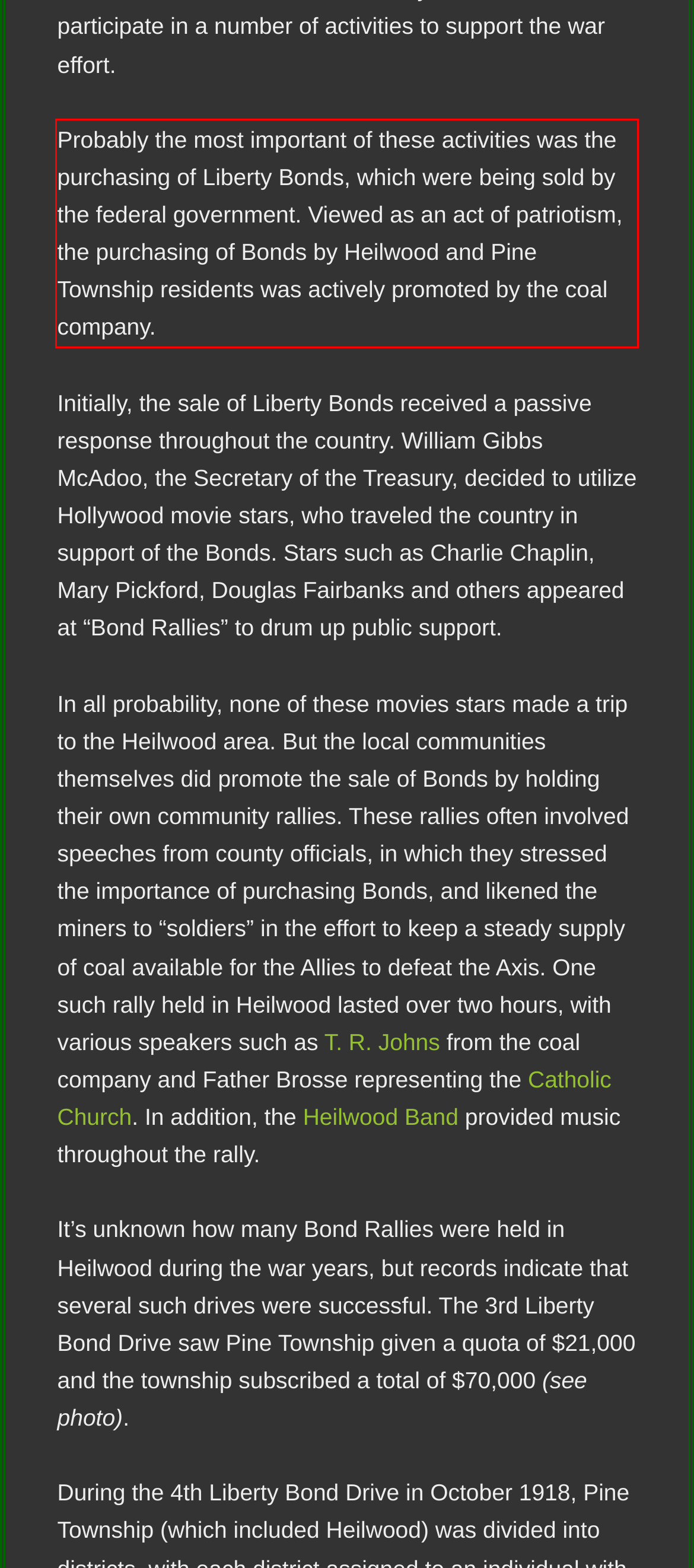Identify the red bounding box in the webpage screenshot and perform OCR to generate the text content enclosed.

Probably the most important of these activities was the purchasing of Liberty Bonds, which were being sold by the federal government. Viewed as an act of patriotism, the purchasing of Bonds by Heilwood and Pine Township residents was actively promoted by the coal company.